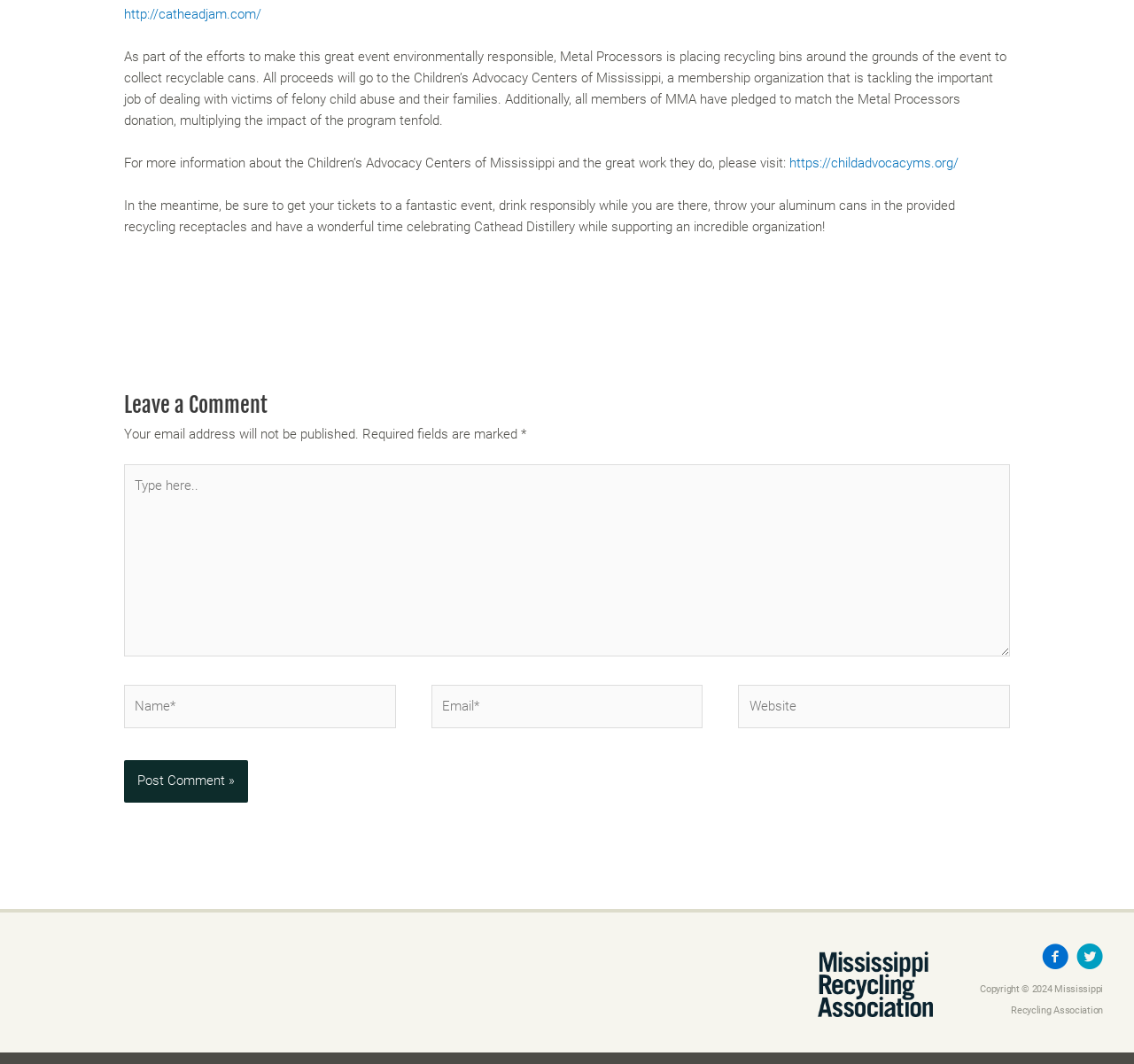Given the description of the UI element: "parent_node: Website name="url" placeholder="Website"", predict the bounding box coordinates in the form of [left, top, right, bottom], with each value being a float between 0 and 1.

[0.651, 0.644, 0.891, 0.684]